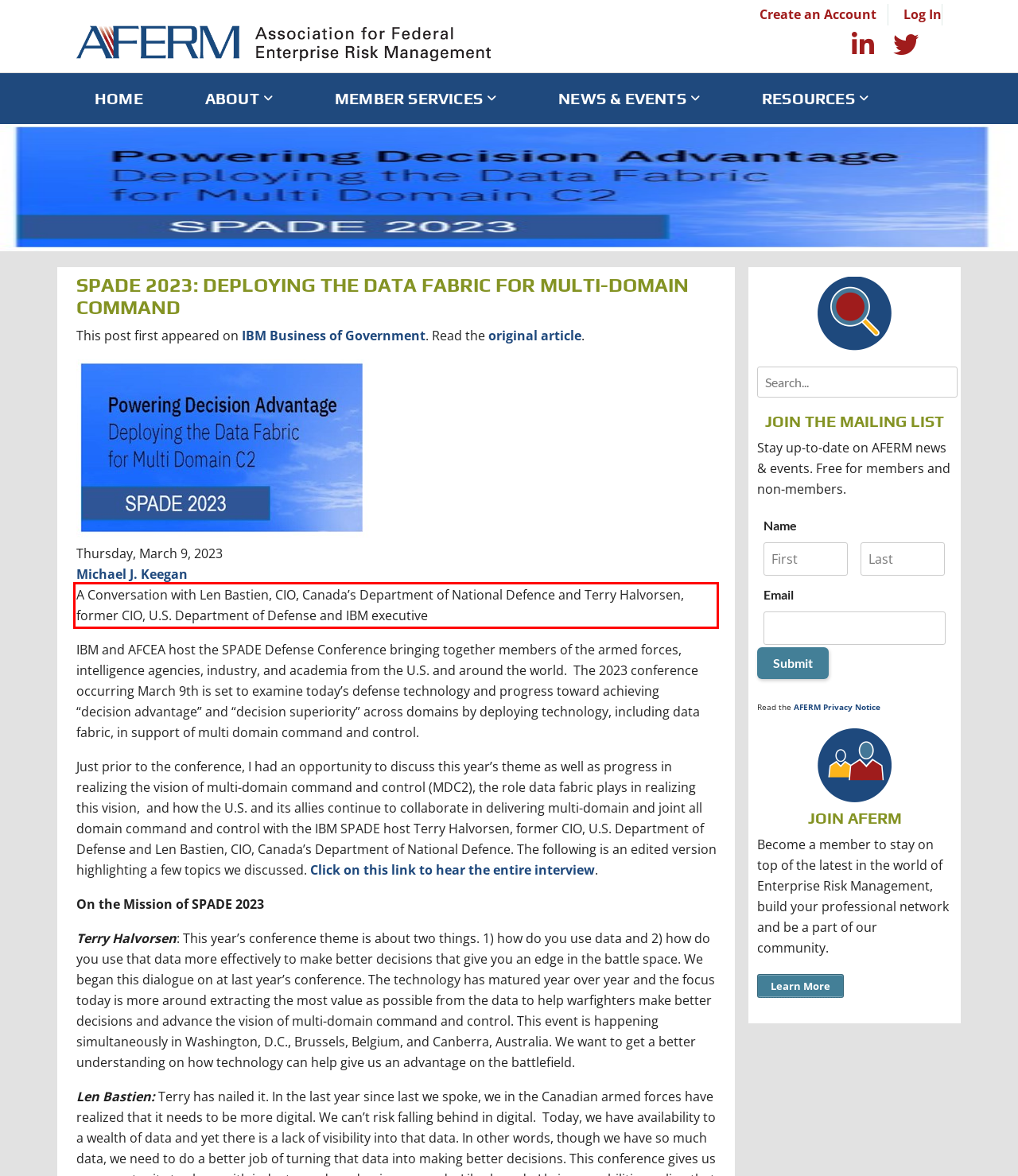Look at the provided screenshot of the webpage and perform OCR on the text within the red bounding box.

A Conversation with Len Bastien, CIO, Canada’s Department of National Defence and Terry Halvorsen, former CIO, U.S. Department of Defense and IBM executive